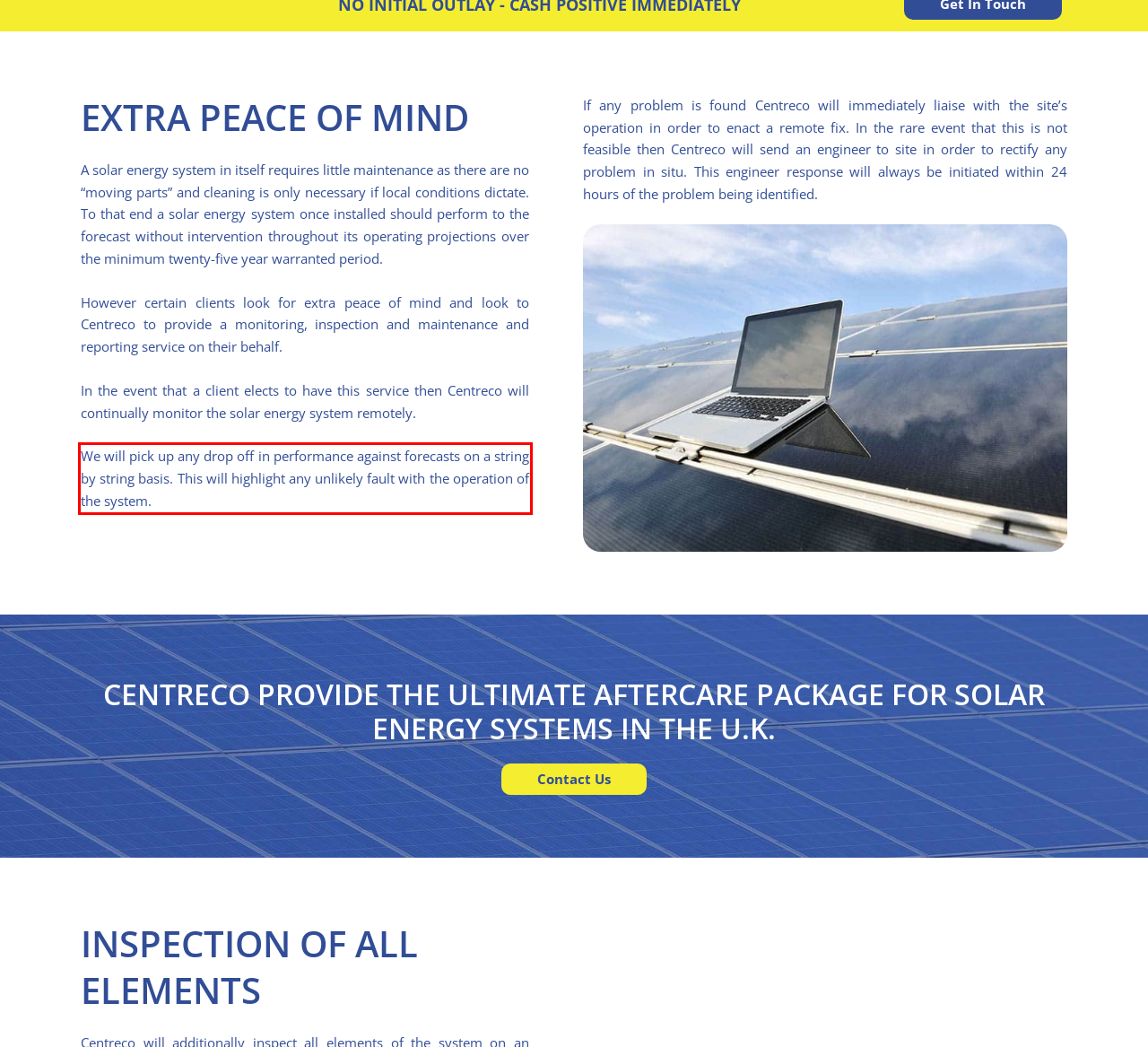Within the screenshot of the webpage, there is a red rectangle. Please recognize and generate the text content inside this red bounding box.

We will pick up any drop off in performance against forecasts on a string by string basis. This will highlight any unlikely fault with the operation of the system.